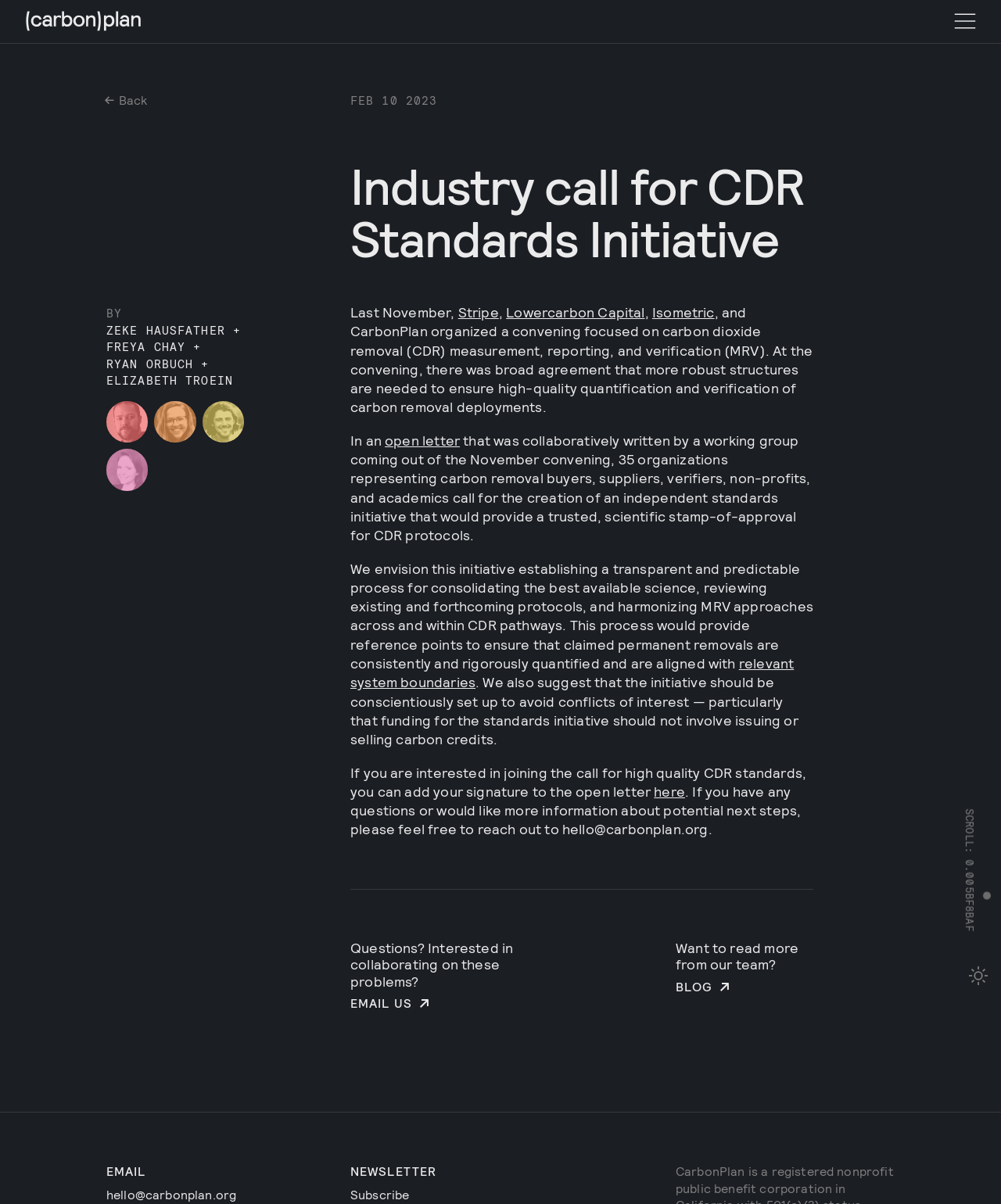Using the information from the screenshot, answer the following question thoroughly:
What is the purpose of the open letter?

The open letter is mentioned in the article as a collaborative effort by 35 organizations, and its purpose is to call for the creation of an independent standards initiative for carbon dioxide removal (CDR) protocols.